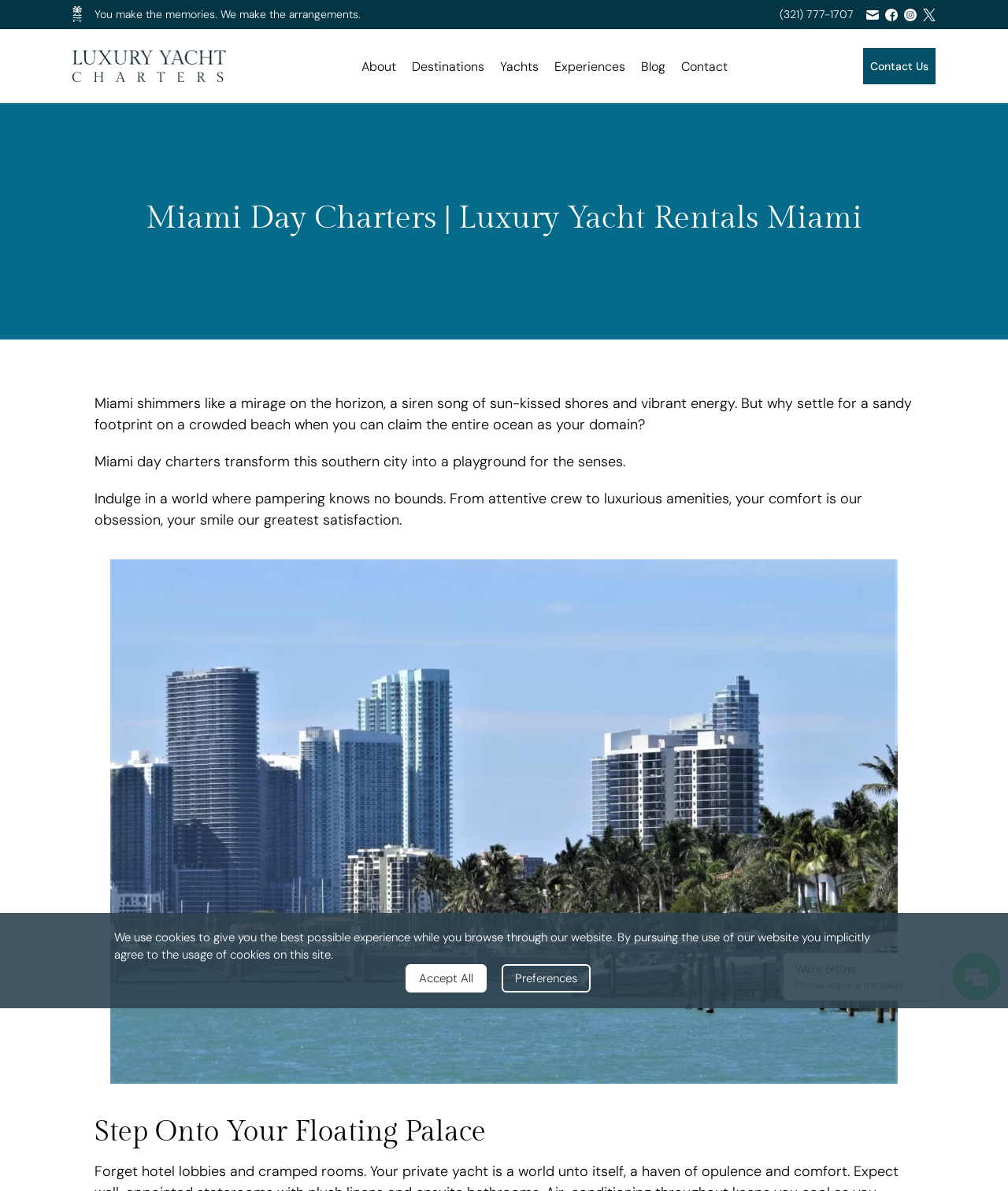Can you pinpoint the bounding box coordinates for the clickable element required for this instruction: "Explore our Services"? The coordinates should be four float numbers between 0 and 1, i.e., [left, top, right, bottom].

None